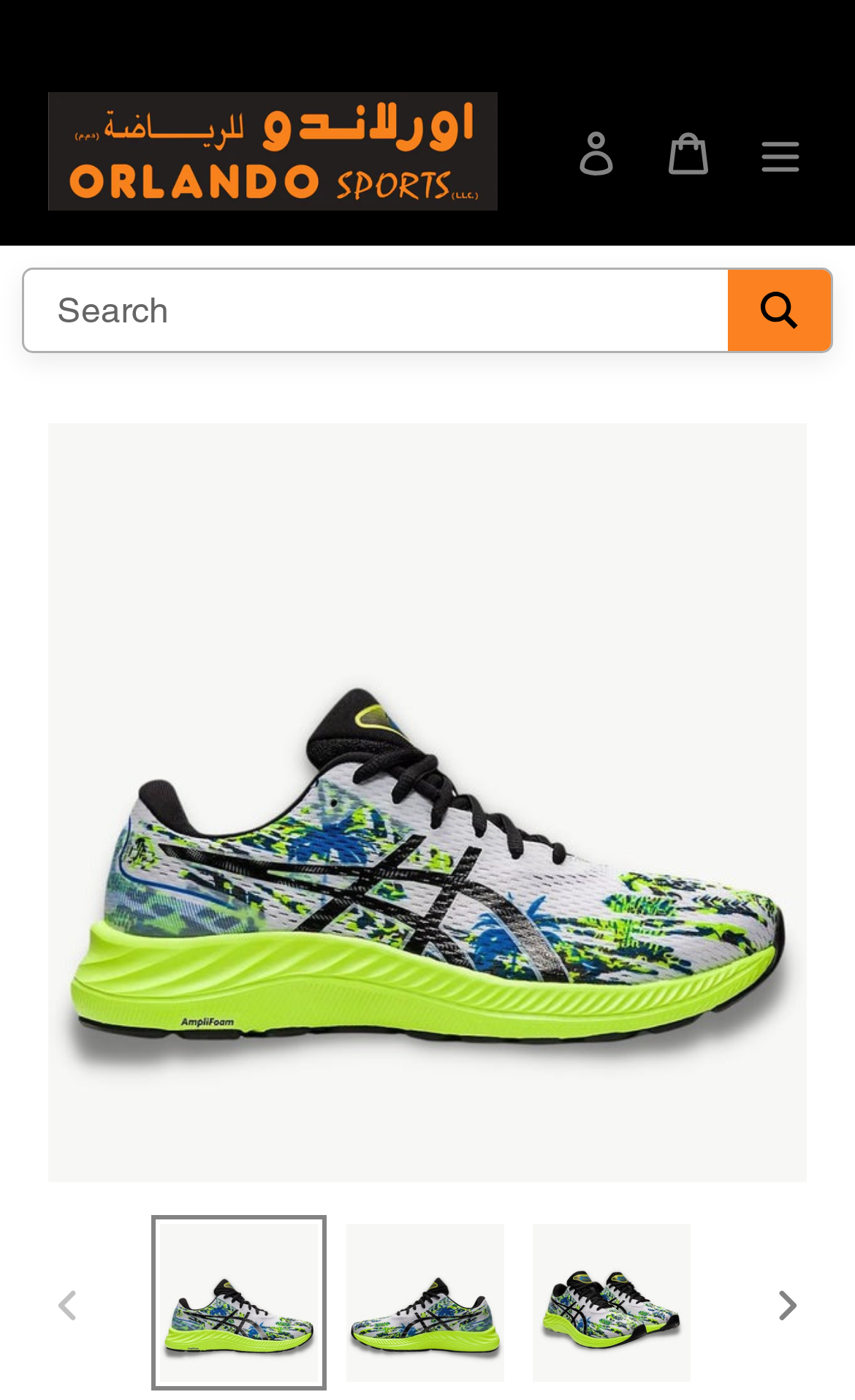Respond to the following question using a concise word or phrase: 
What is the color of the running shoes?

White | Black